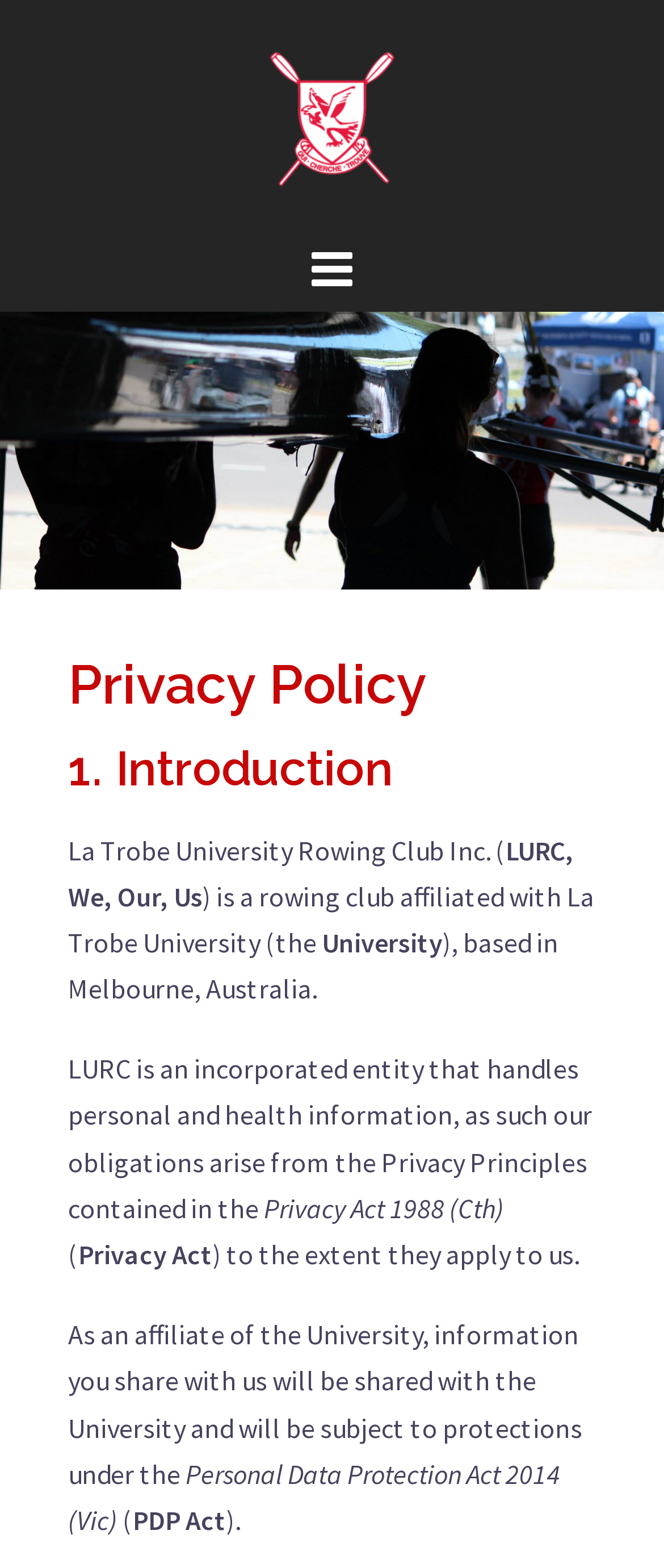What is the name of the rowing club?
Refer to the image and answer the question using a single word or phrase.

La Trobe University Rowing Club